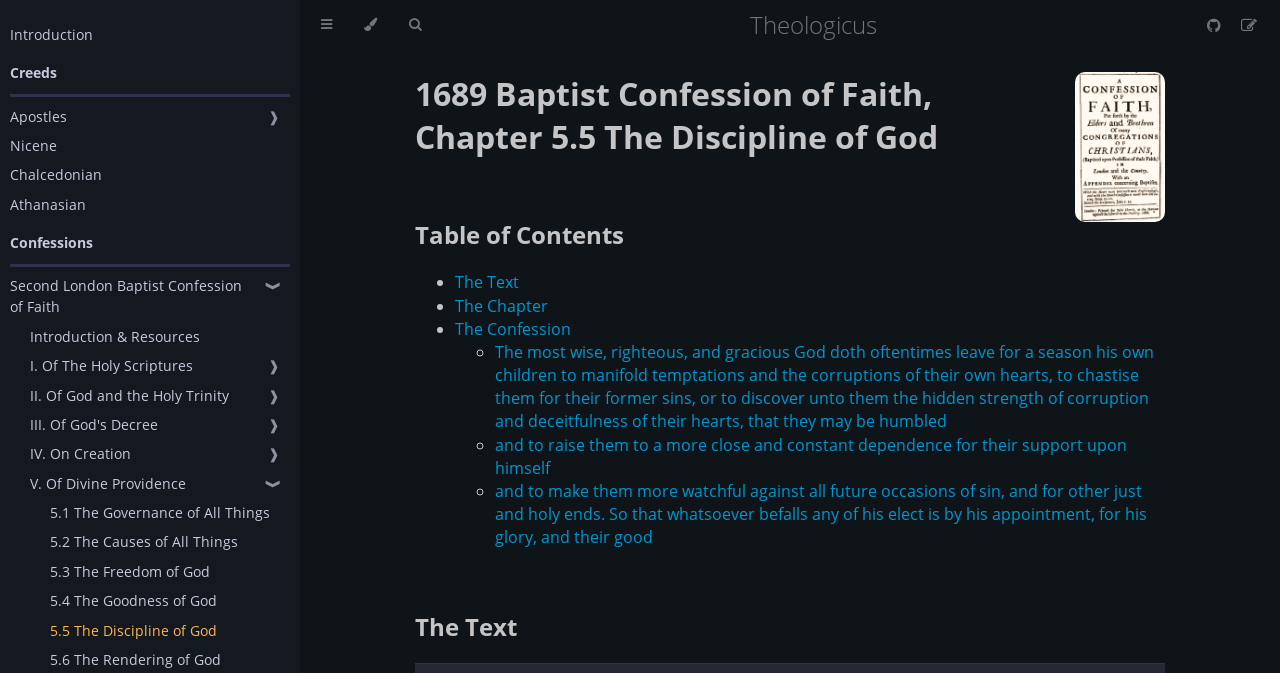Using floating point numbers between 0 and 1, provide the bounding box coordinates in the format (top-left x, top-left y, bottom-right x, bottom-right y). Locate the UI element described here: I. Of The Holy Scriptures

[0.023, 0.528, 0.151, 0.559]